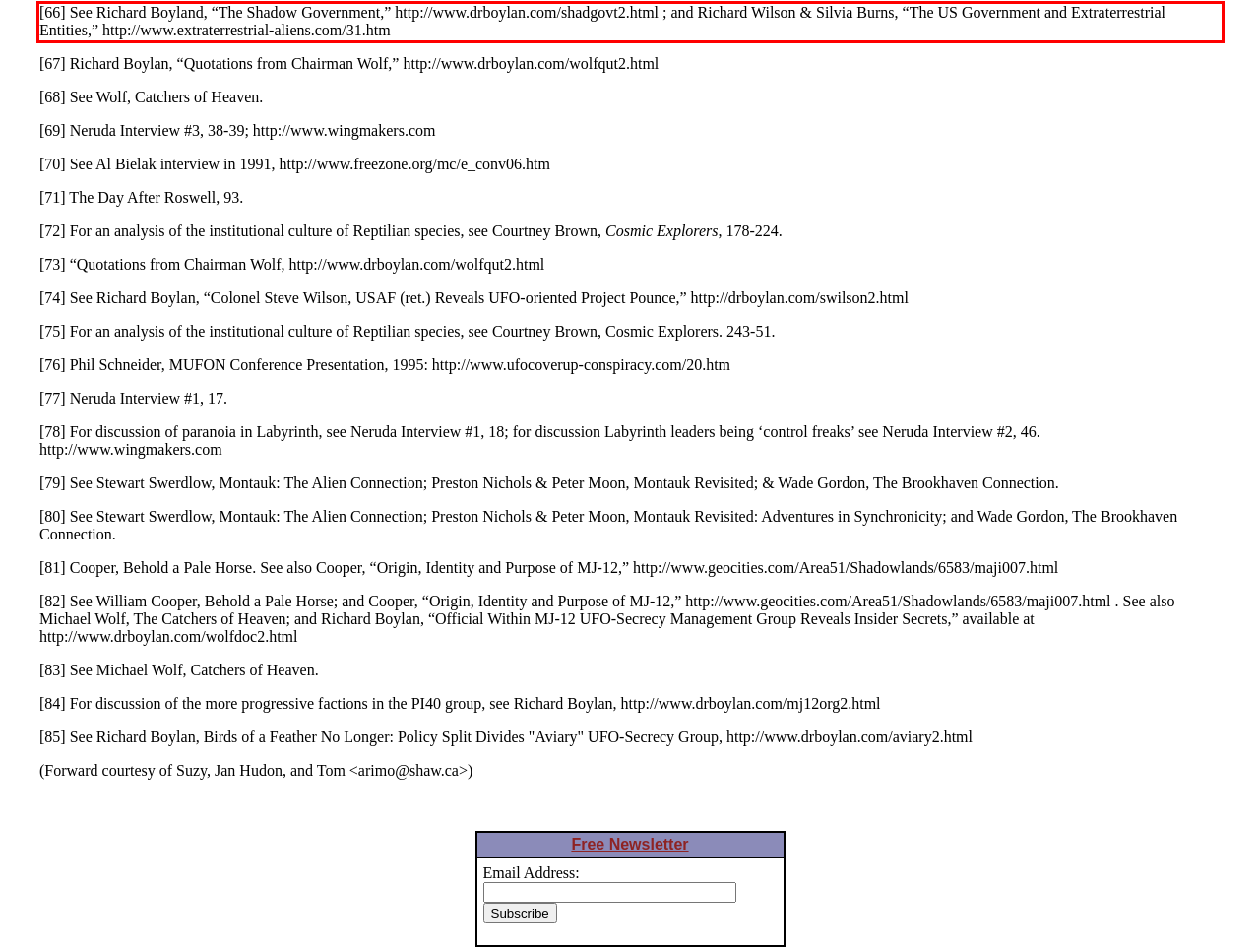You are presented with a screenshot containing a red rectangle. Extract the text found inside this red bounding box.

[66] See Richard Boyland, “The Shadow Government,” http://www.drboylan.com/shadgovt2.html ; and Richard Wilson & Silvia Burns, “The US Government and Extraterrestrial Entities,” http://www.extraterrestrial-aliens.com/31.htm